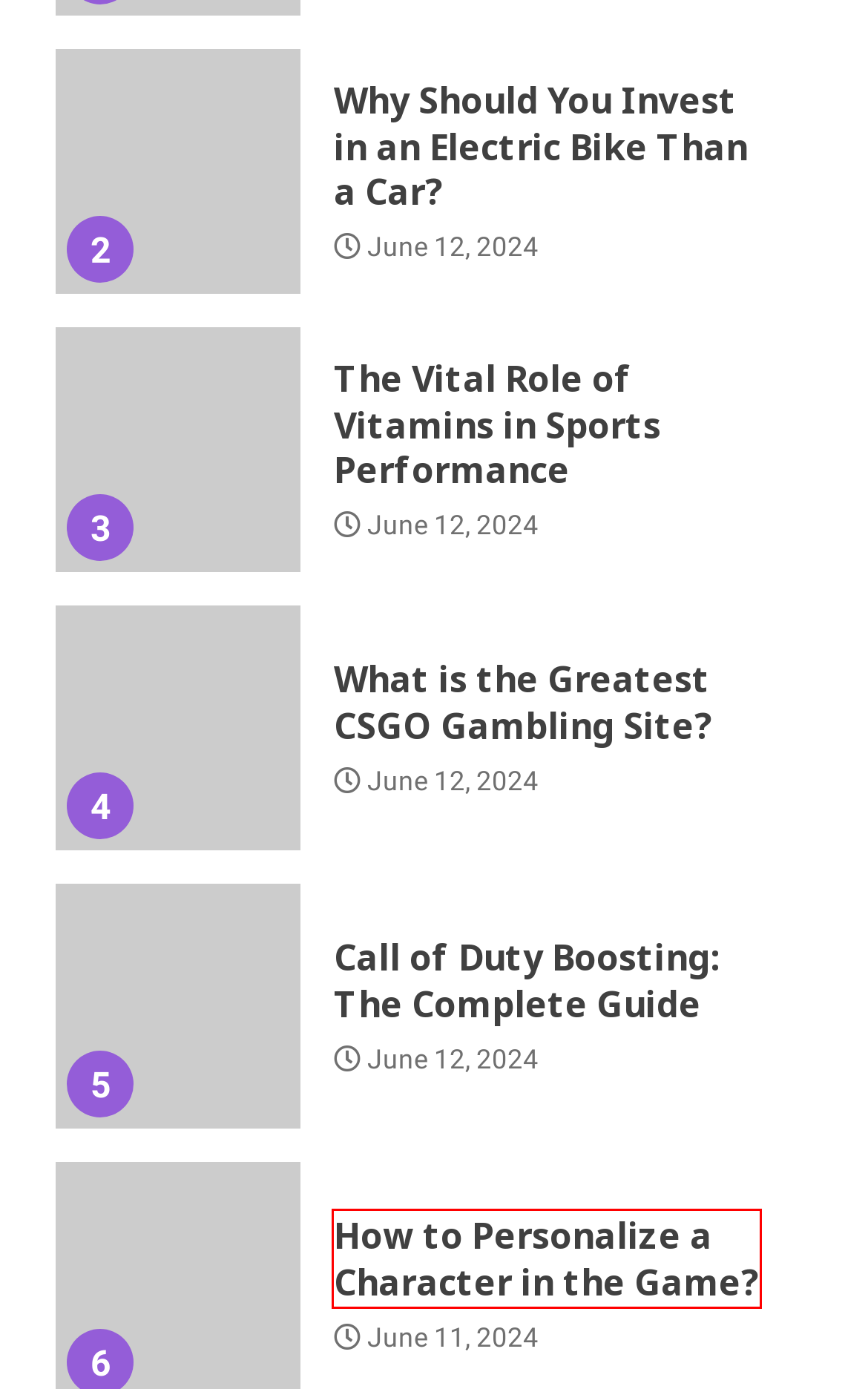Given a webpage screenshot featuring a red rectangle around a UI element, please determine the best description for the new webpage that appears after the element within the bounding box is clicked. The options are:
A. Call of Duty Boosting: The Complete Guide - eTrueSports
B. The Vital Role of Vitamins in Sports Performance - eTrueSports
C. Privacy Policy - eTrueSports
D. How to Personalize a Character in the Game? - eTrueSports
E. Why Should You Invest in an Electric Bike Than a Car? - eTrueSports
F. What sports are played on grass? | - eTrueSports
G. General - eTrueSports
H. What is the Greatest CSGO Gambling Site? - eTrueSports

D